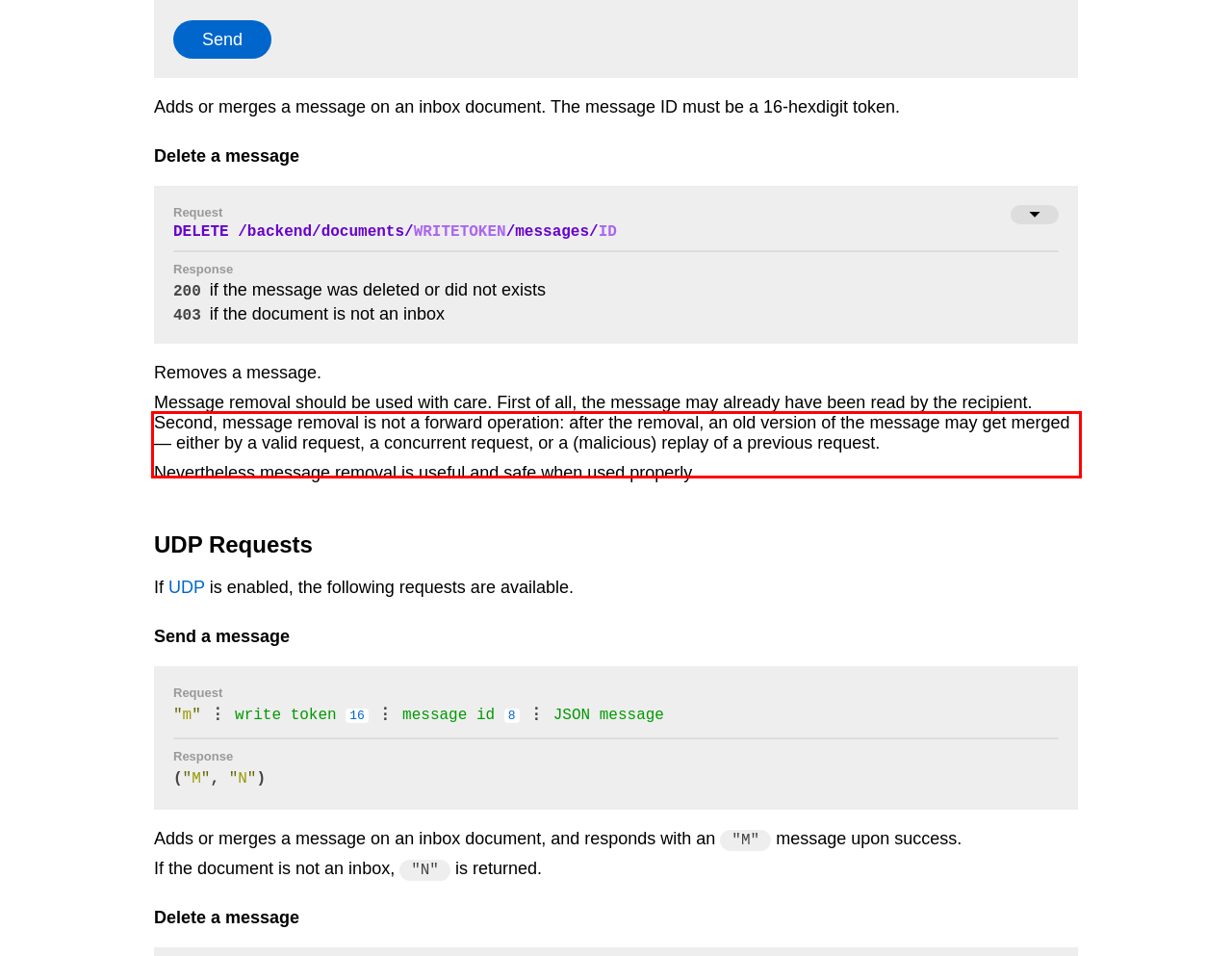You are provided with a screenshot of a webpage containing a red bounding box. Please extract the text enclosed by this red bounding box.

Message removal should be used with care. First of all, the message may already have been read by the recipient. Second, message removal is not a forward operation: after the removal, an old version of the message may get merged — either by a valid request, a concurrent request, or a (malicious) replay of a previous request.